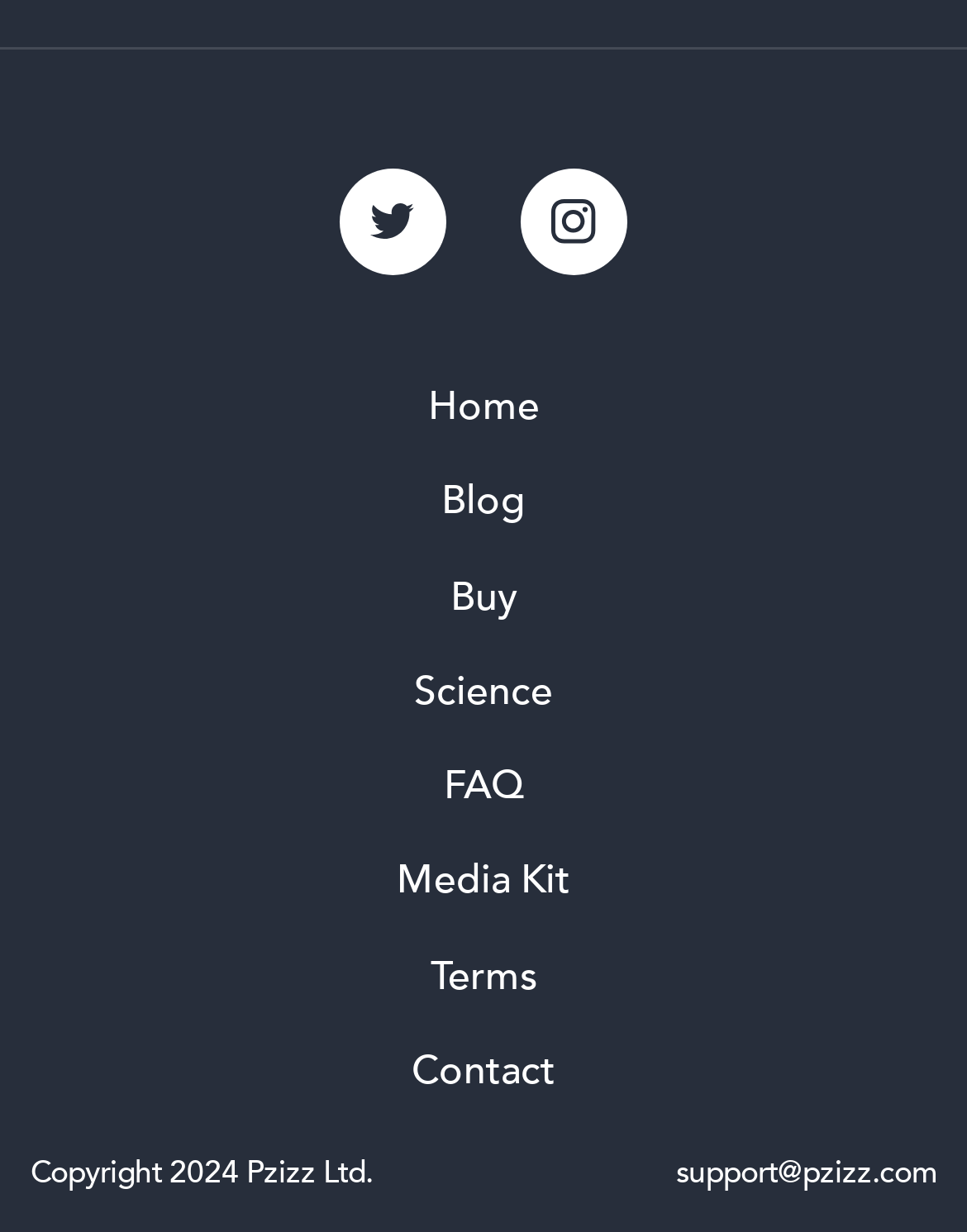Determine the bounding box coordinates for the region that must be clicked to execute the following instruction: "Contact Pzizz".

[0.013, 0.832, 0.987, 0.909]